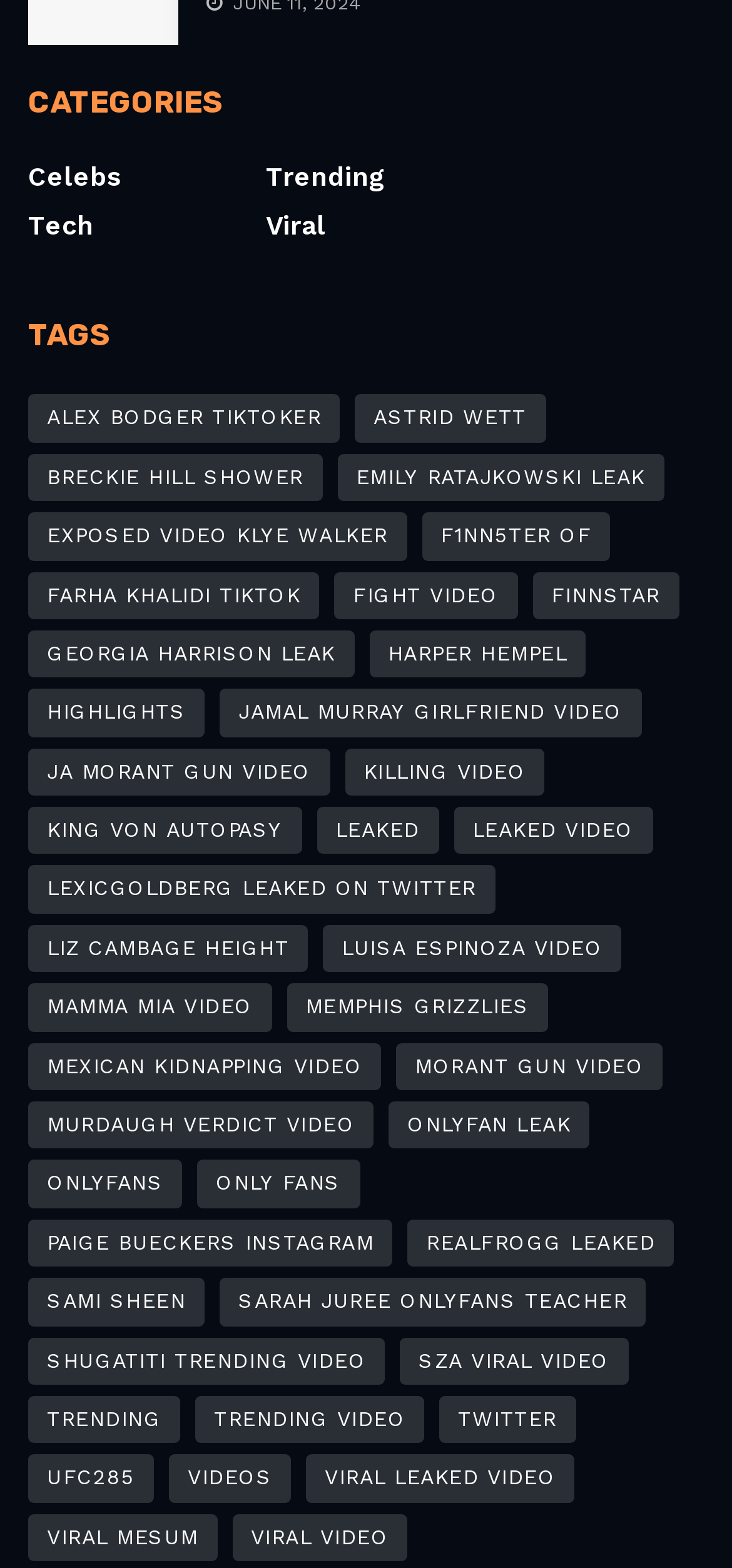Specify the bounding box coordinates of the area that needs to be clicked to achieve the following instruction: "Check out LEAKED VIDEO".

[0.645, 0.522, 0.865, 0.537]